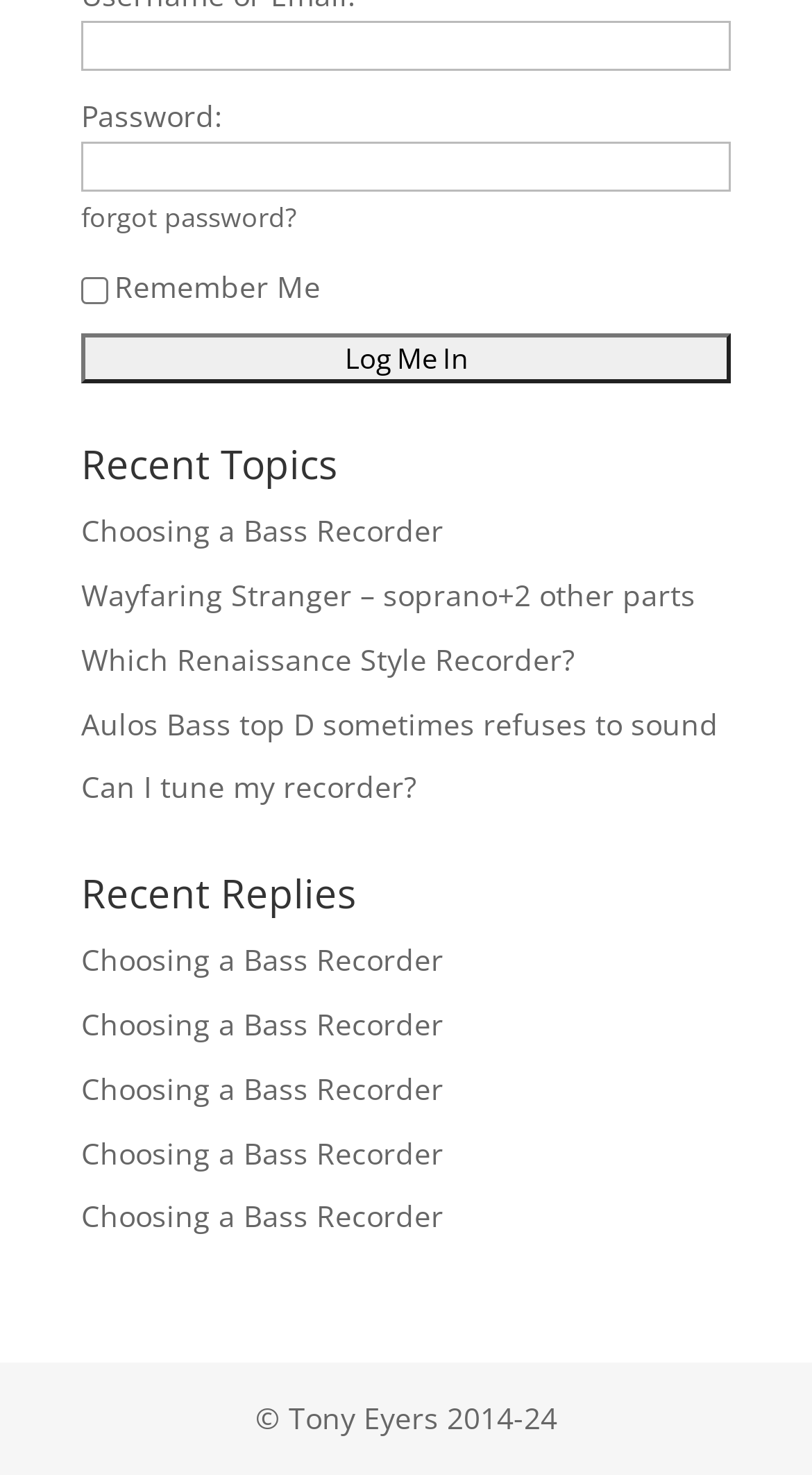How many recent topics are listed?
Refer to the image and provide a thorough answer to the question.

There are five recent topics listed, which are 'Choosing a Bass Recorder', 'Wayfaring Stranger – soprano+2 other parts', 'Which Renaissance Style Recorder?', 'Aulos Bass top D sometimes refuses to sound', and 'Can I tune my recorder?'.